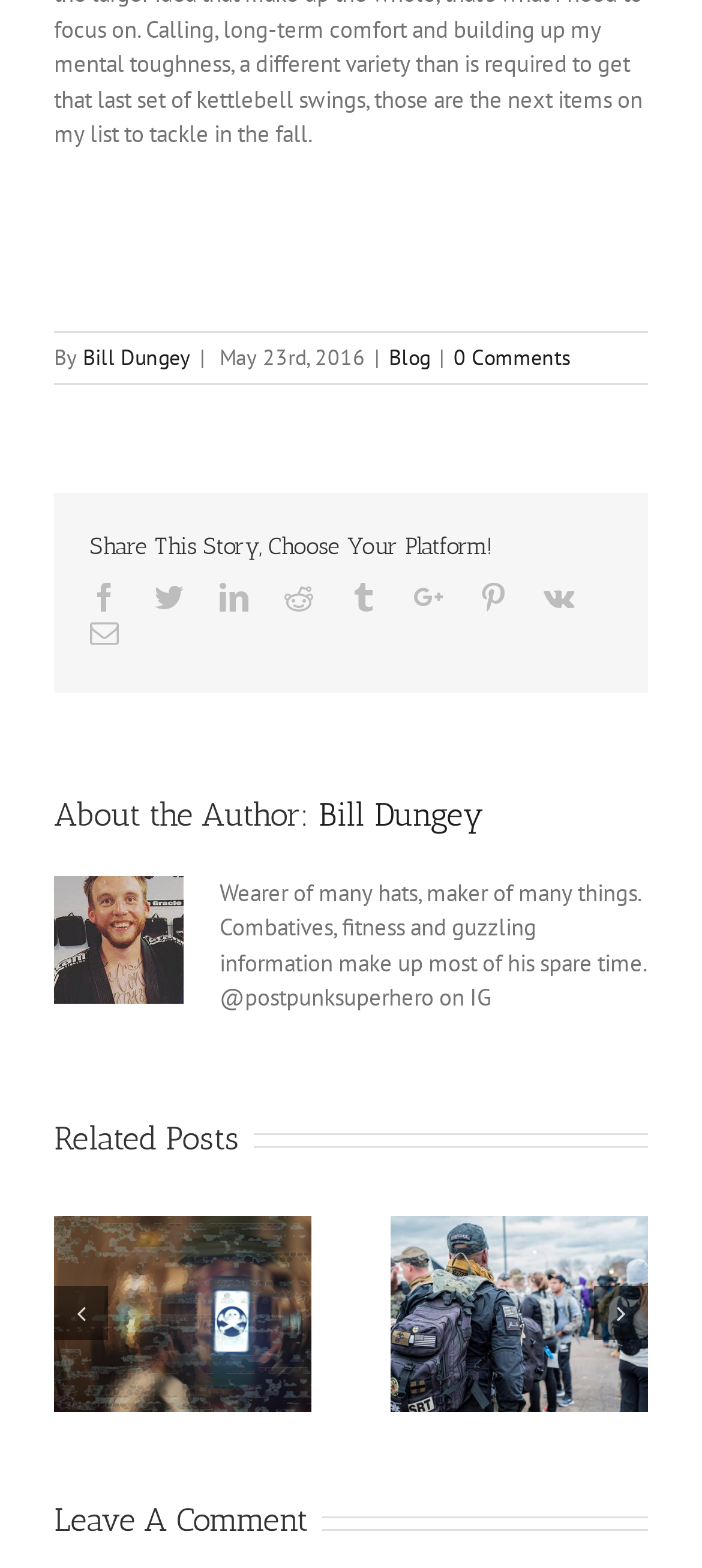Determine the bounding box coordinates of the element that should be clicked to execute the following command: "Share this story on Facebook".

[0.128, 0.371, 0.169, 0.39]